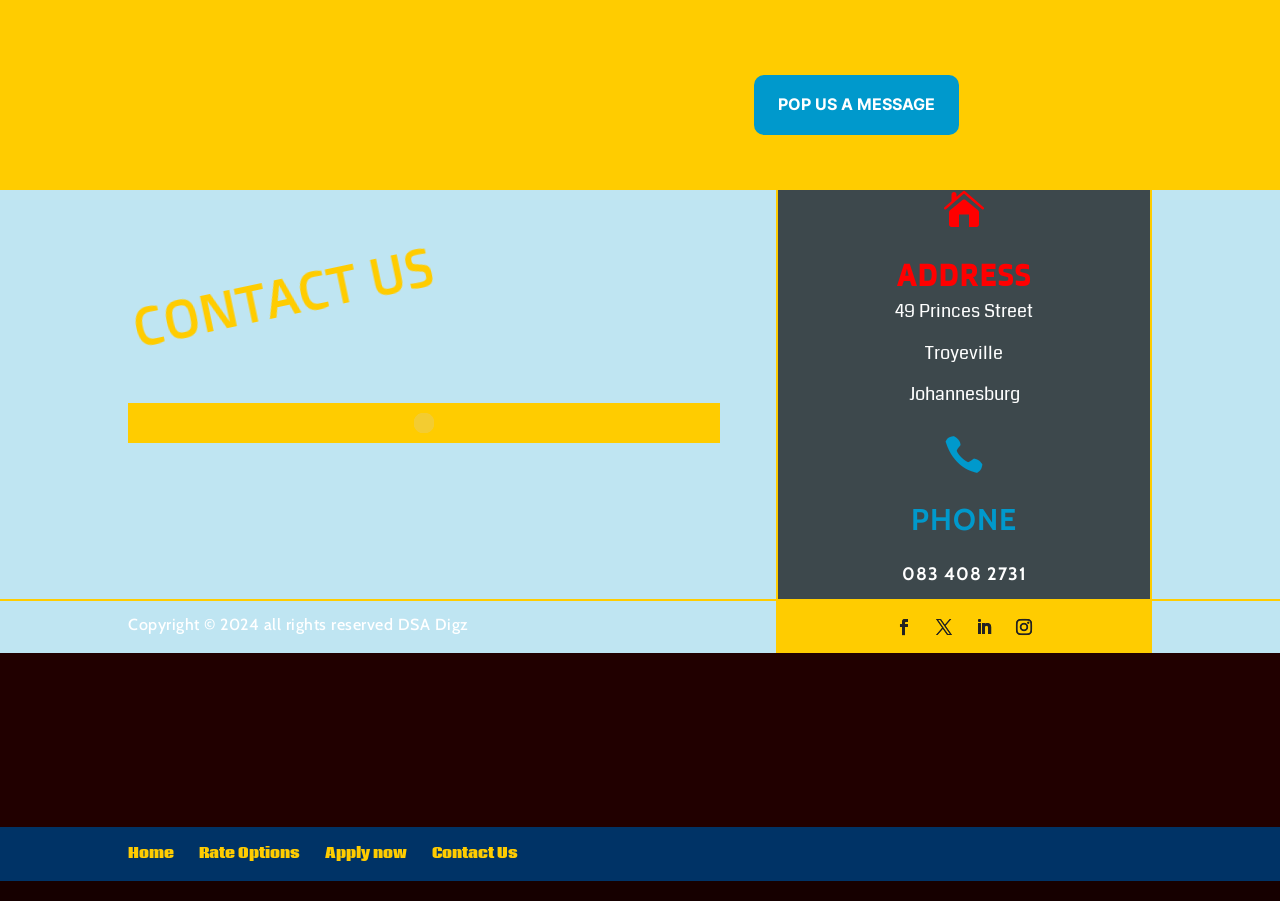What is the address of the contact?
Identify the answer in the screenshot and reply with a single word or phrase.

49 Princes Street